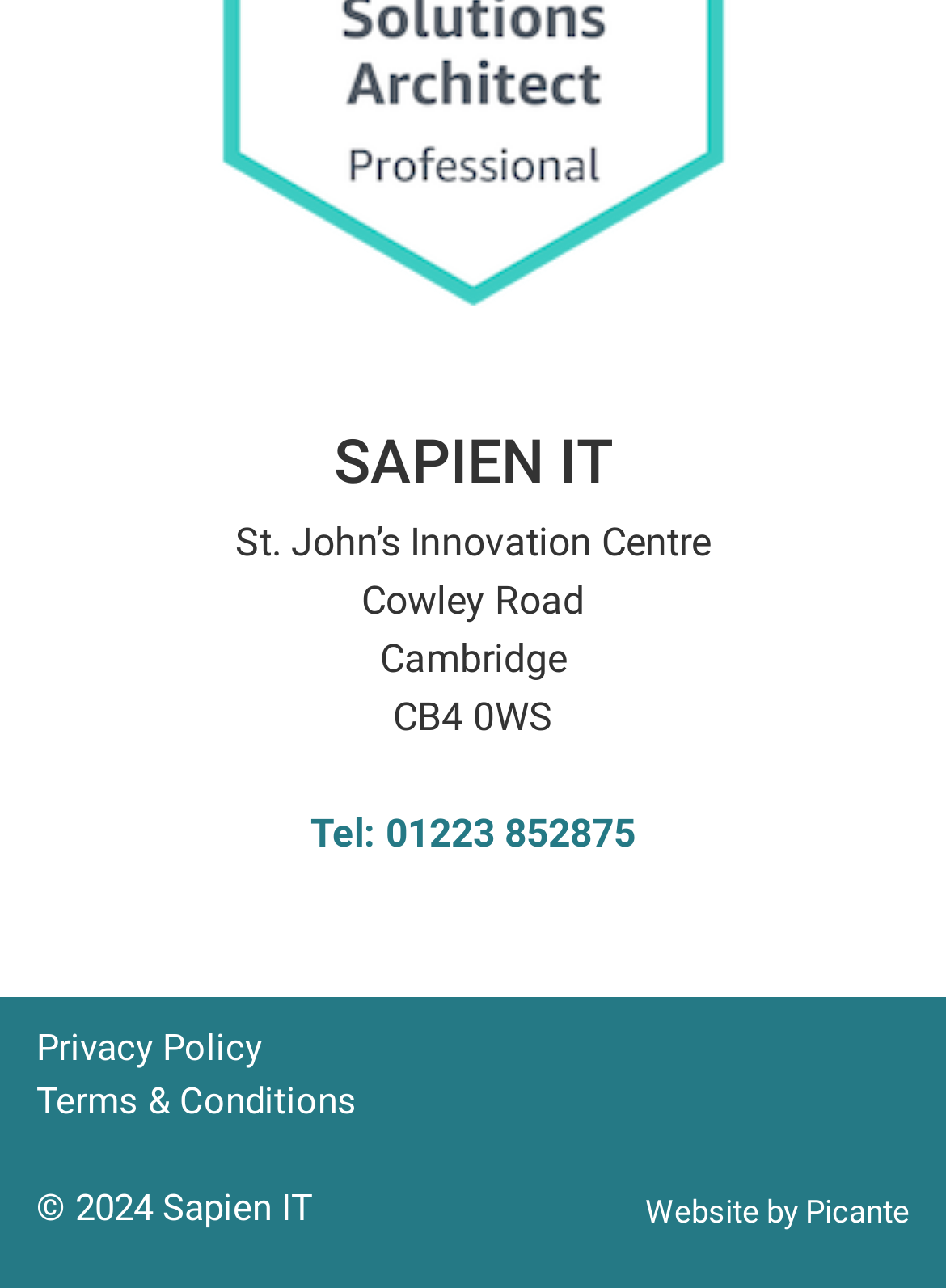What is the year of the copyright?
Can you give a detailed and elaborate answer to the question?

The year of the copyright is obtained from the StaticText element '© 2024 Sapien IT' located at the bottom of the webpage, which is likely to be the copyright information.